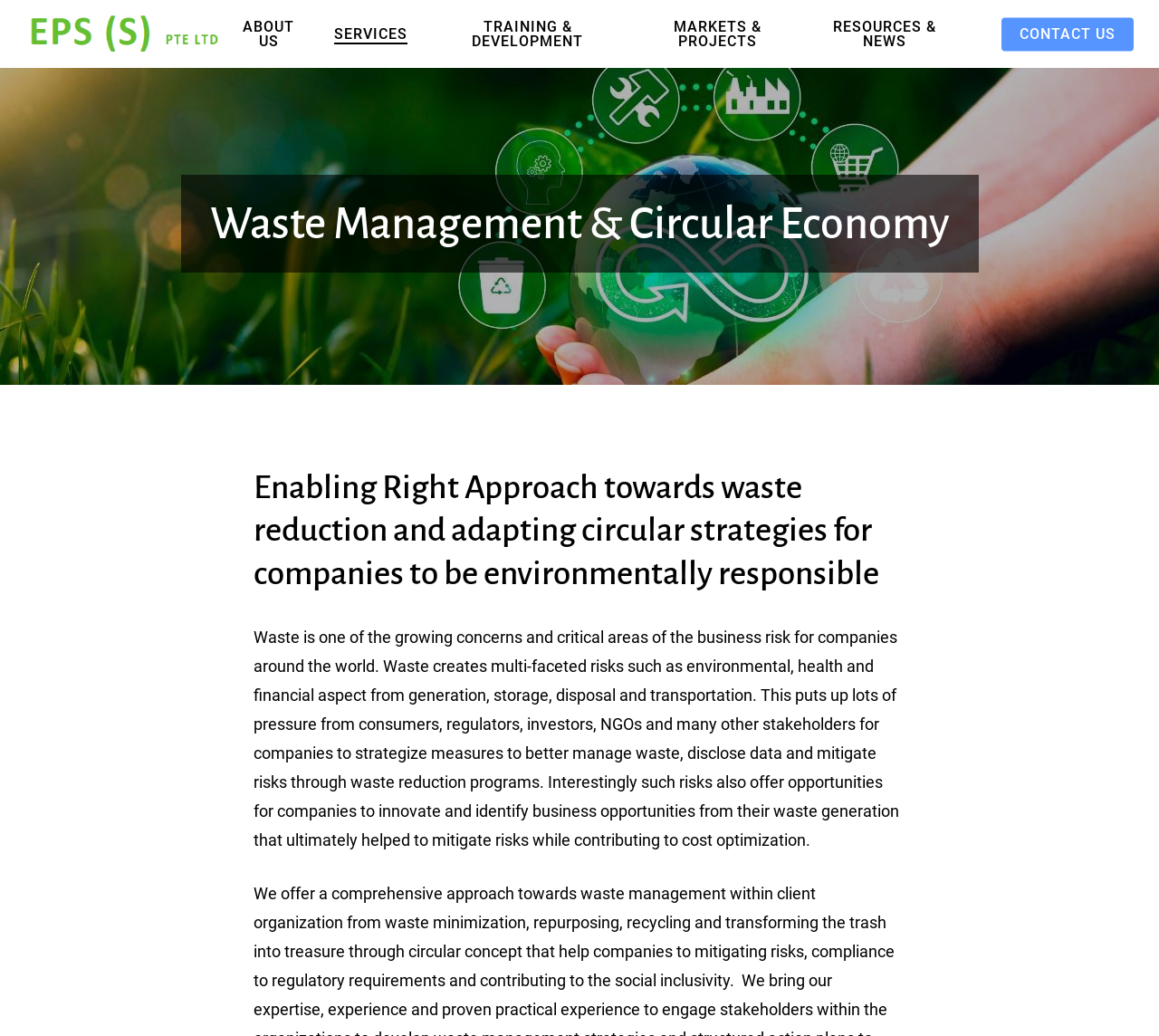Determine the bounding box for the UI element that matches this description: "Resources & News".

[0.71, 0.019, 0.816, 0.047]